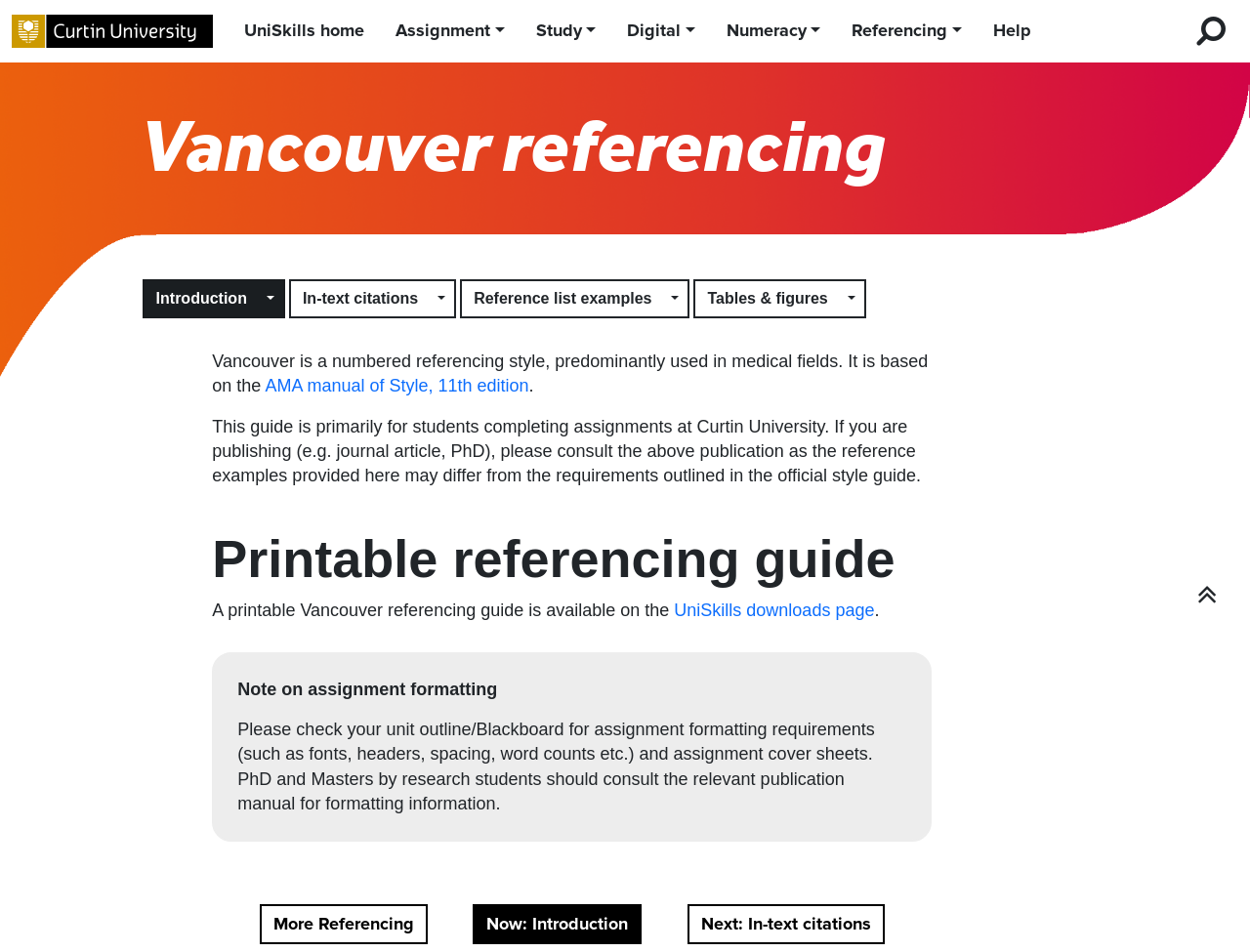Using the element description: "In-text citations", determine the bounding box coordinates. The coordinates should be in the format [left, top, right, bottom], with values between 0 and 1.

[0.231, 0.293, 0.344, 0.335]